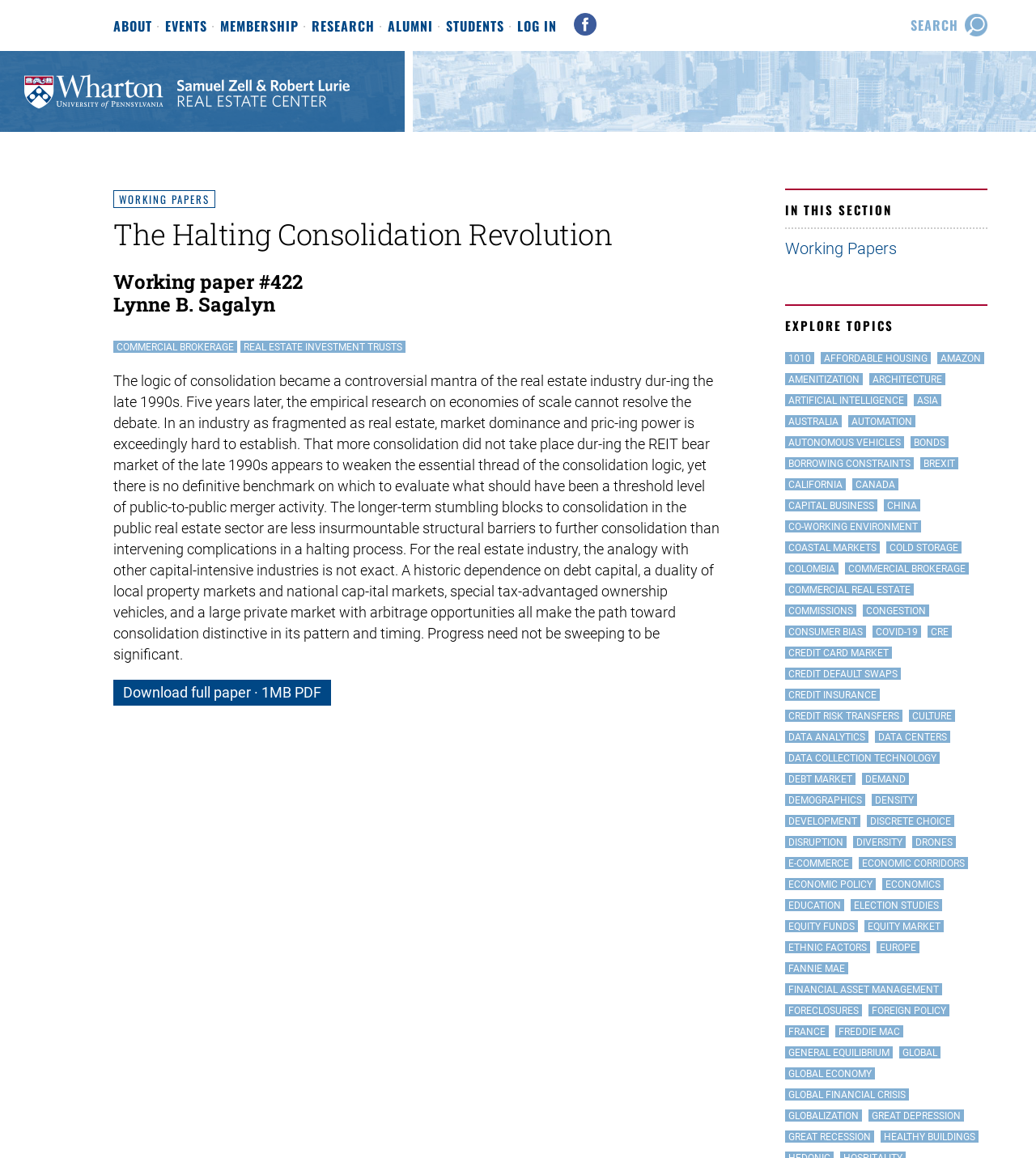Given the description of the UI element: "credit card market", predict the bounding box coordinates in the form of [left, top, right, bottom], with each value being a float between 0 and 1.

[0.758, 0.558, 0.861, 0.569]